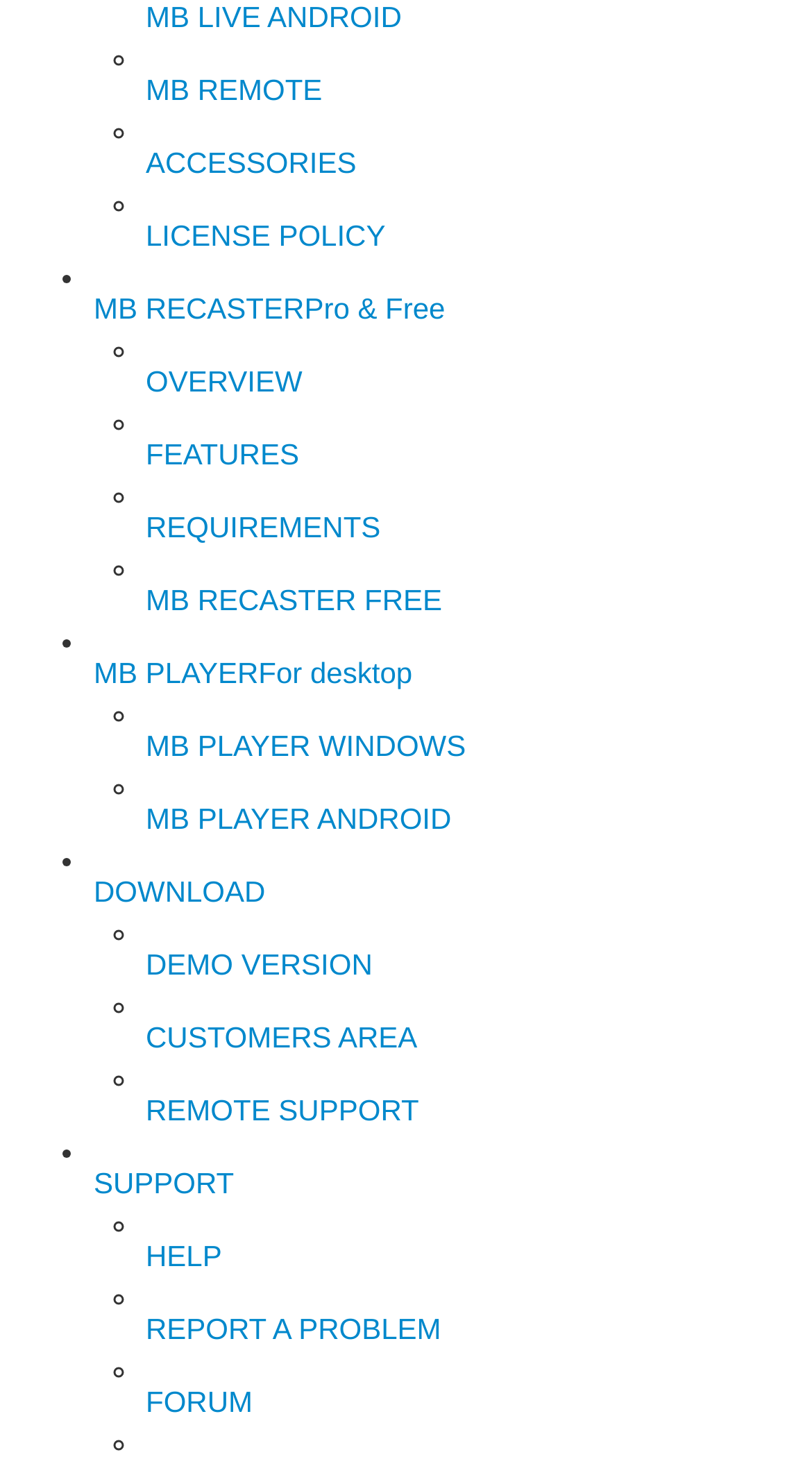Extract the bounding box coordinates for the described element: "DOWNLOAD". The coordinates should be represented as four float numbers between 0 and 1: [left, top, right, bottom].

[0.115, 0.597, 0.949, 0.626]